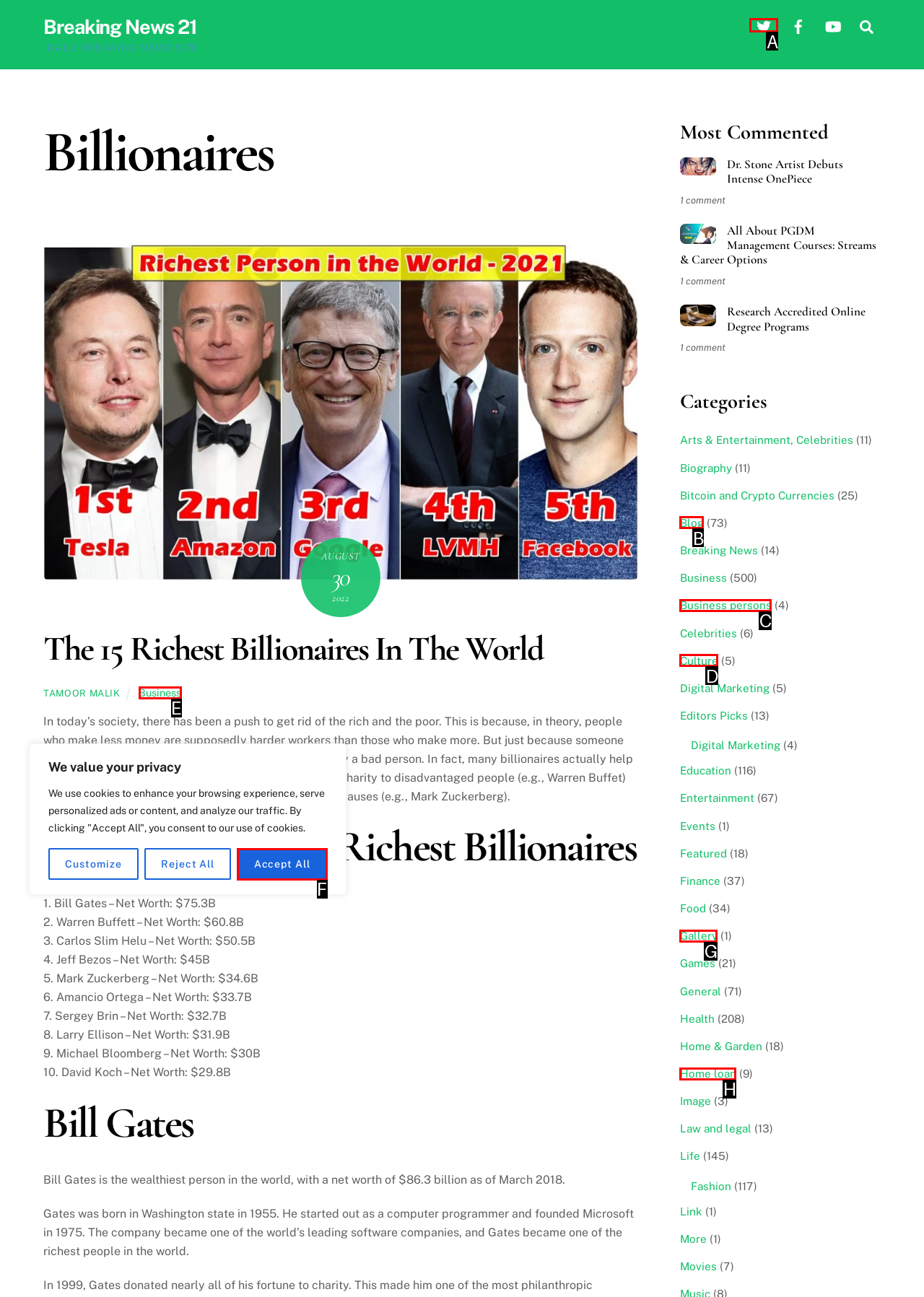Tell me which option I should click to complete the following task: View posts from 'May 2024'
Answer with the option's letter from the given choices directly.

None